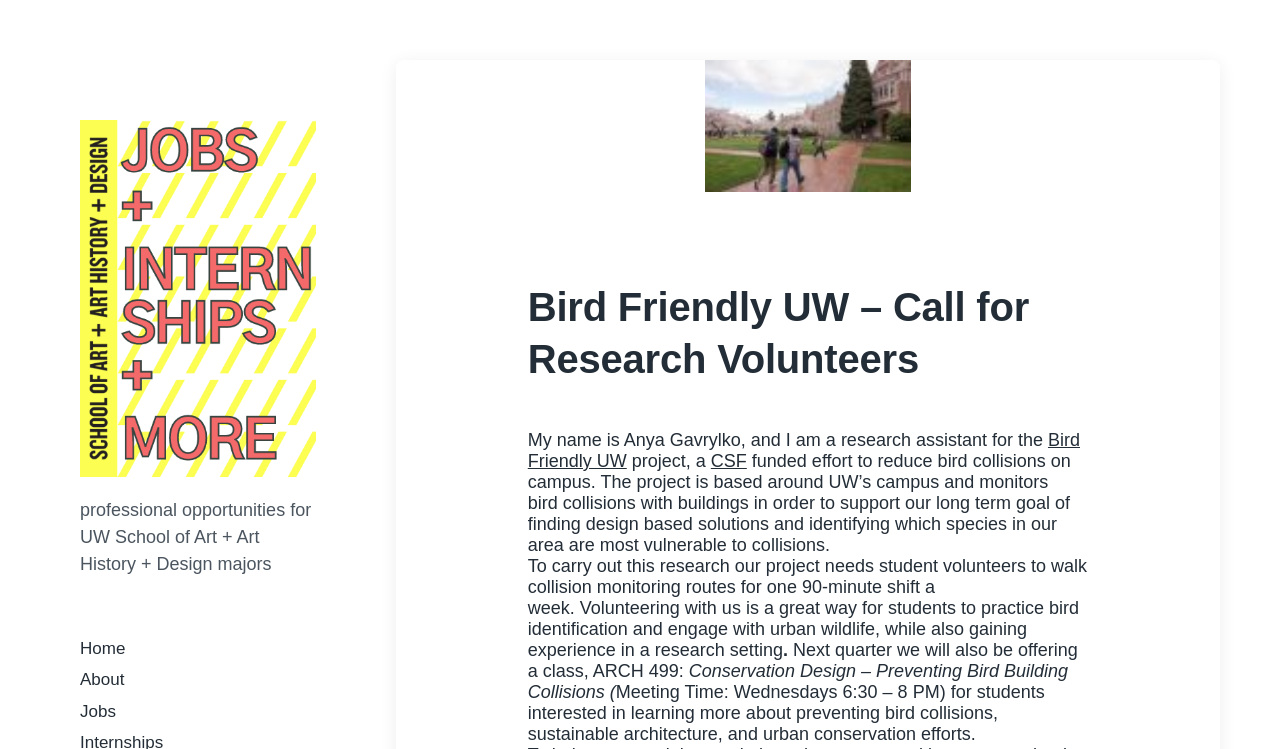What is the title or heading displayed on the webpage?

Bird Friendly UW – Call for Research Volunteers